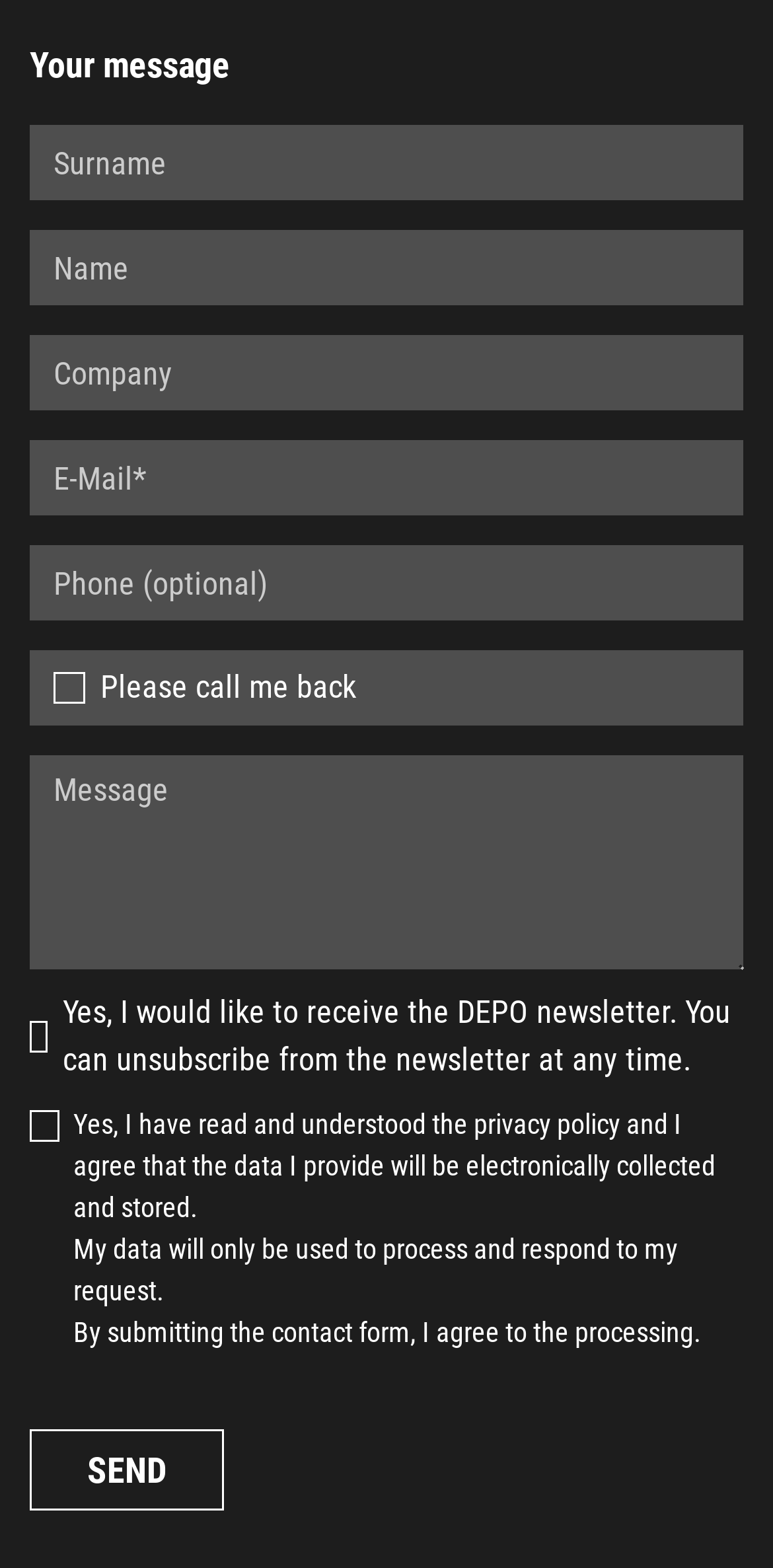What is the link 'privacy policy' for?
Provide a detailed answer to the question using information from the image.

The link 'privacy policy' is provided next to the checkbox, allowing users to read the privacy policy before agreeing to it.